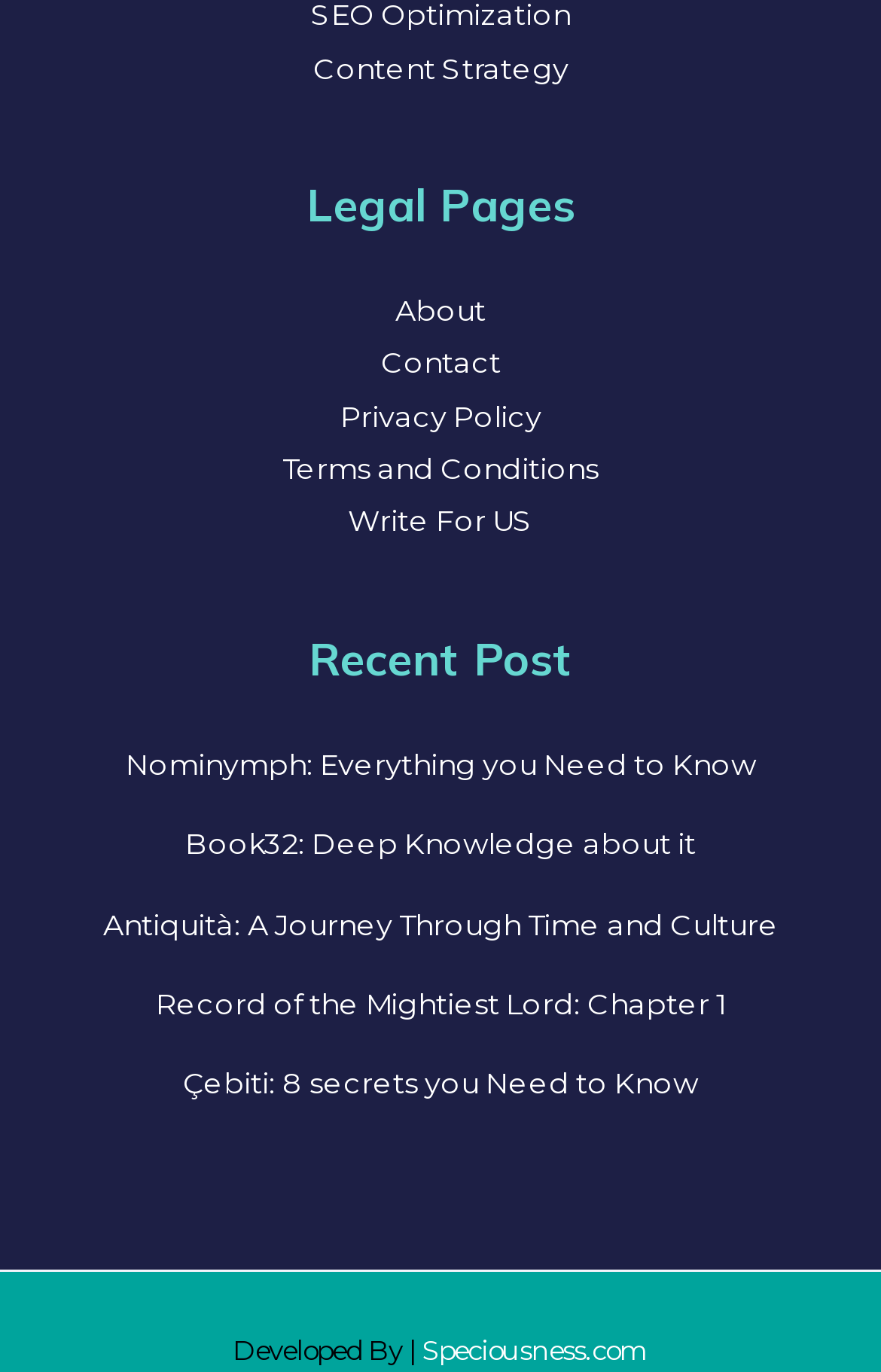Please specify the bounding box coordinates of the area that should be clicked to accomplish the following instruction: "Read Nominymph: Everything you Need to Know". The coordinates should consist of four float numbers between 0 and 1, i.e., [left, top, right, bottom].

[0.142, 0.545, 0.858, 0.57]